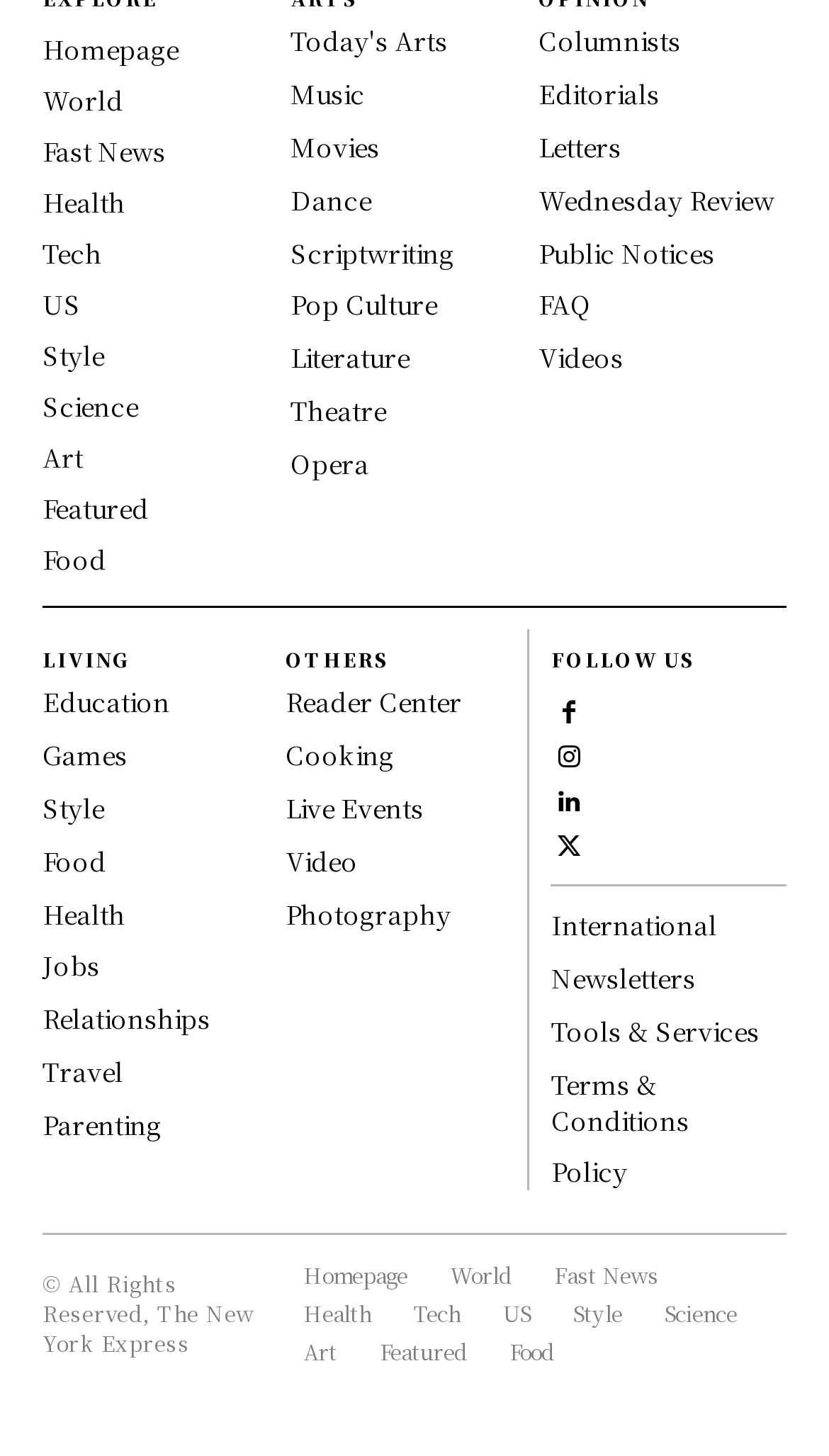Respond to the question below with a single word or phrase: What is the last link available in the top navigation bar?

Food